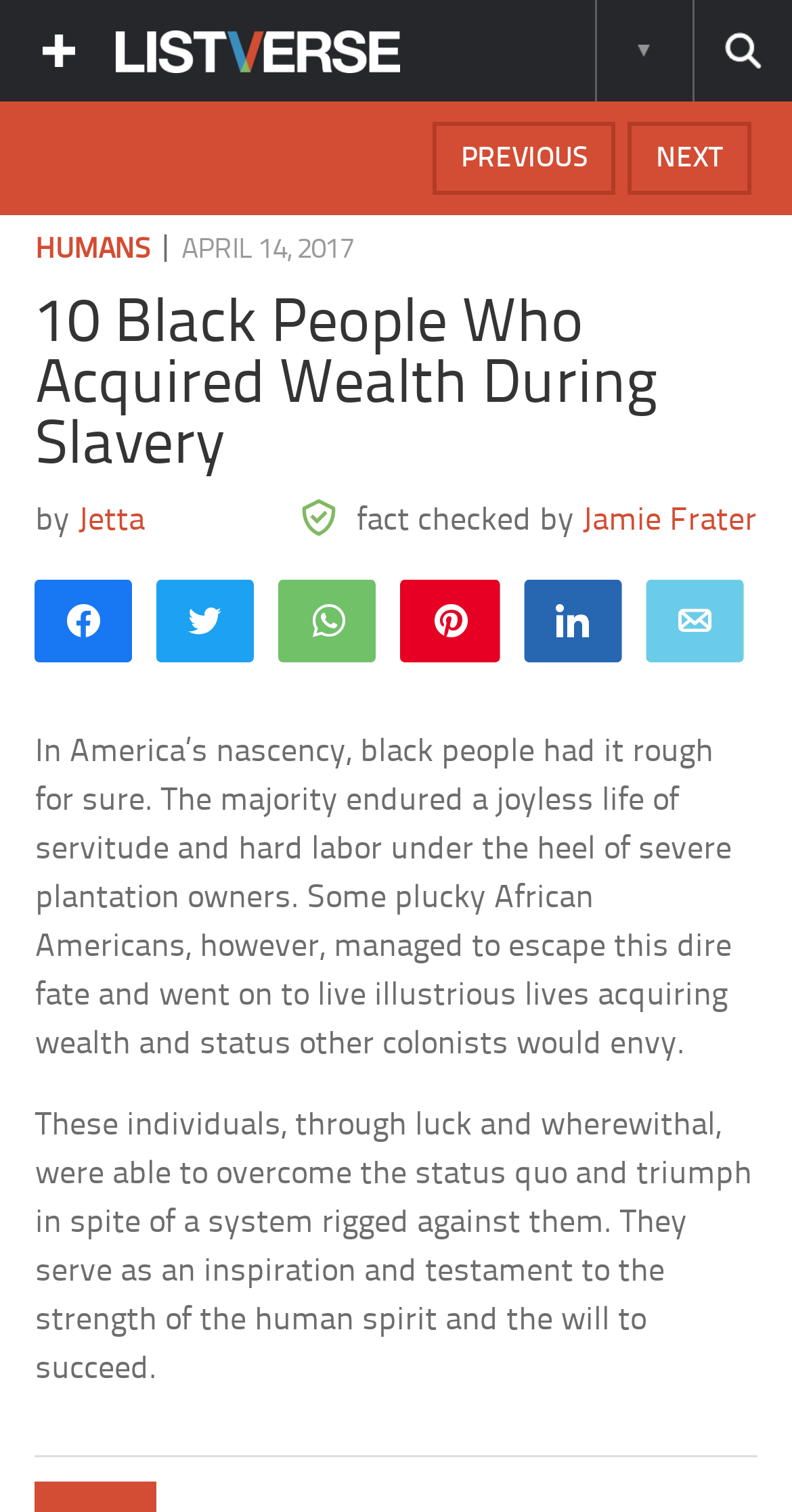Can you determine the bounding box coordinates of the area that needs to be clicked to fulfill the following instruction: "Search this site"?

[0.874, 0.0, 1.0, 0.067]